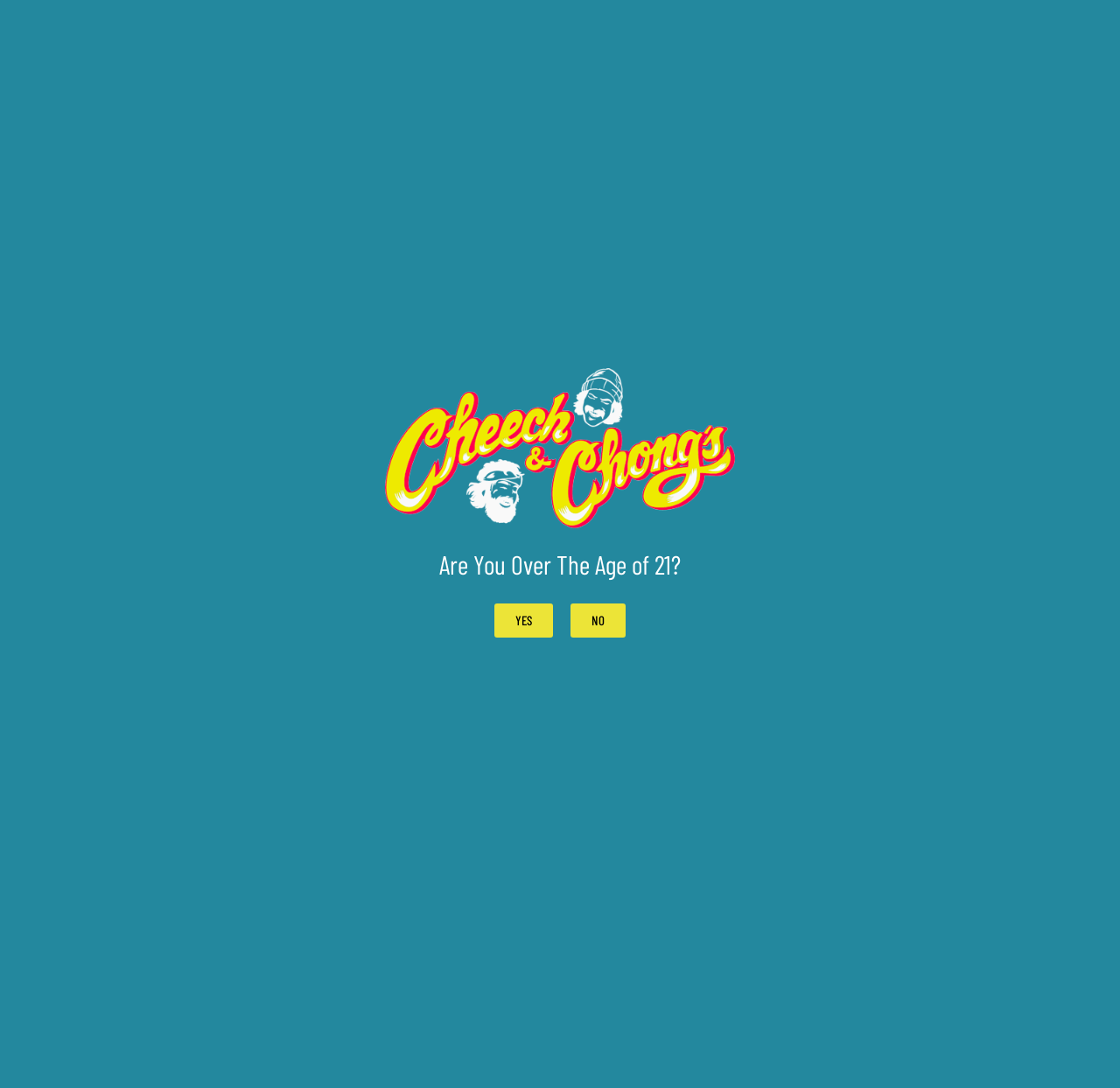Provide a thorough description of the webpage's content and layout.

This webpage is about a product called "High Supply Disposable Vape Chunky Monkey Chip" from Cheech & Chong's Dispensoria. At the top, there are four links: "ABOUT", "CONTACT", "SHOP", and "VISIT US" with an arrow icon. Below these links, there is a section with the store's location, "Whately", and its operating hours, "Open Until 9:00 PM".

The main content of the page is about the product, with a heading that matches the product name. There is a brief description of the product, including its brand, "High Supply", and its availability at the Whately location. The product's details are listed, including its THC and CBD content, effects, flavors, and aromas.

Below the product details, there are three sections with headings: "Effects", "Flavors", and "Aromas". Each section lists the corresponding characteristics of the product. Further down, there is another section with a heading "Effects" that lists the product's effects on the user, such as "Relaxed", "Sleepy", and "Happy".

At the bottom of the page, there are two links: "View Product Testing Data" and a section with a heading "Cannabinoids". There is also a prompt asking if the user is over the age of 21, with "YES" and "NO" buttons to respond.